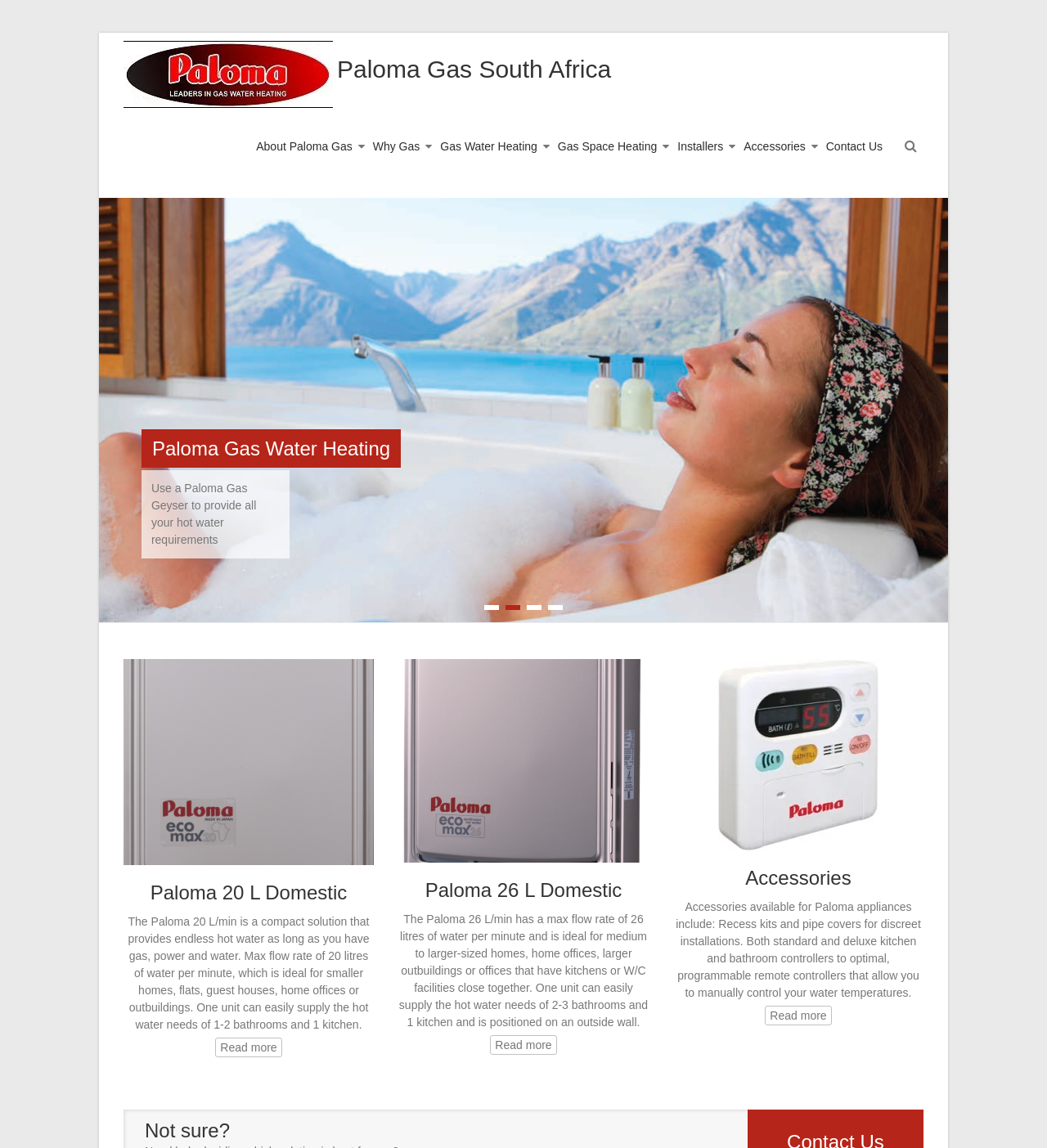Please identify the bounding box coordinates of the area that needs to be clicked to follow this instruction: "Explore the Accessories page".

[0.712, 0.755, 0.813, 0.774]